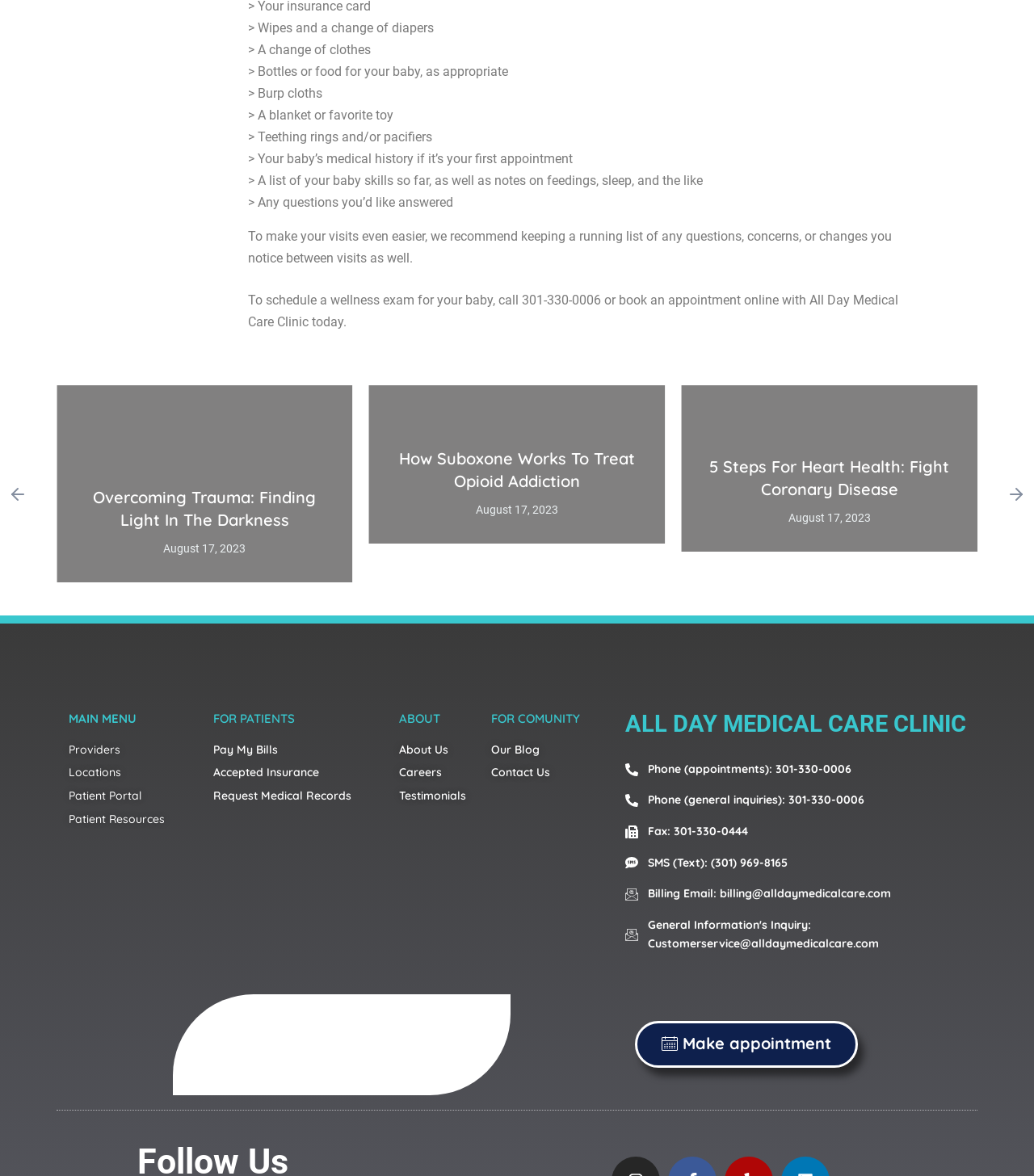Using the image as a reference, answer the following question in as much detail as possible:
What should you bring to your baby's first appointment?

According to the webpage, it is recommended to bring certain items to your baby's first appointment, including wipes, a change of diapers, a change of clothes, bottles or food, burp cloths, a blanket or favorite toy, teething rings and/or pacifiers, and your baby's medical history.